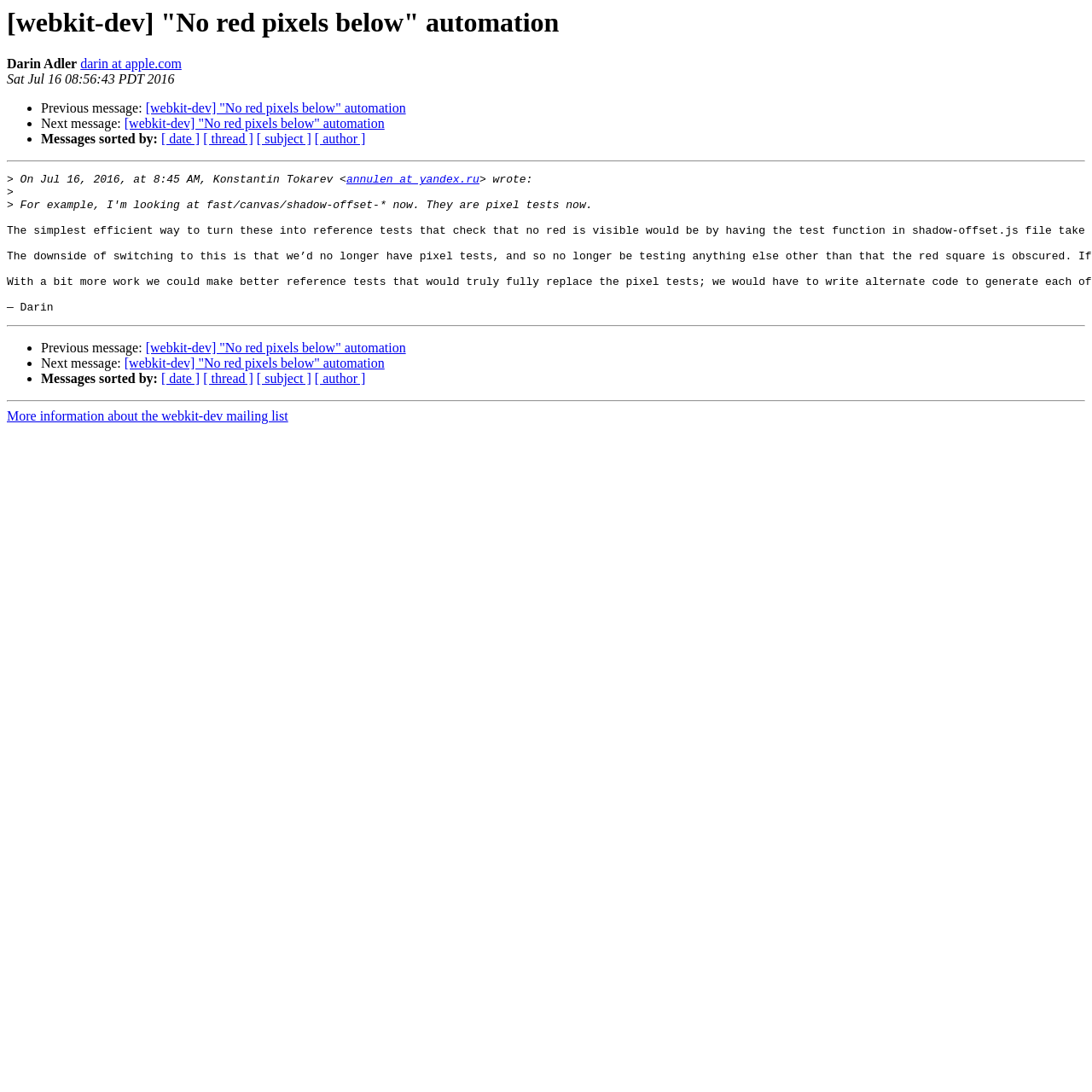Locate the bounding box coordinates of the clickable part needed for the task: "Visit the author's homepage".

[0.317, 0.159, 0.439, 0.171]